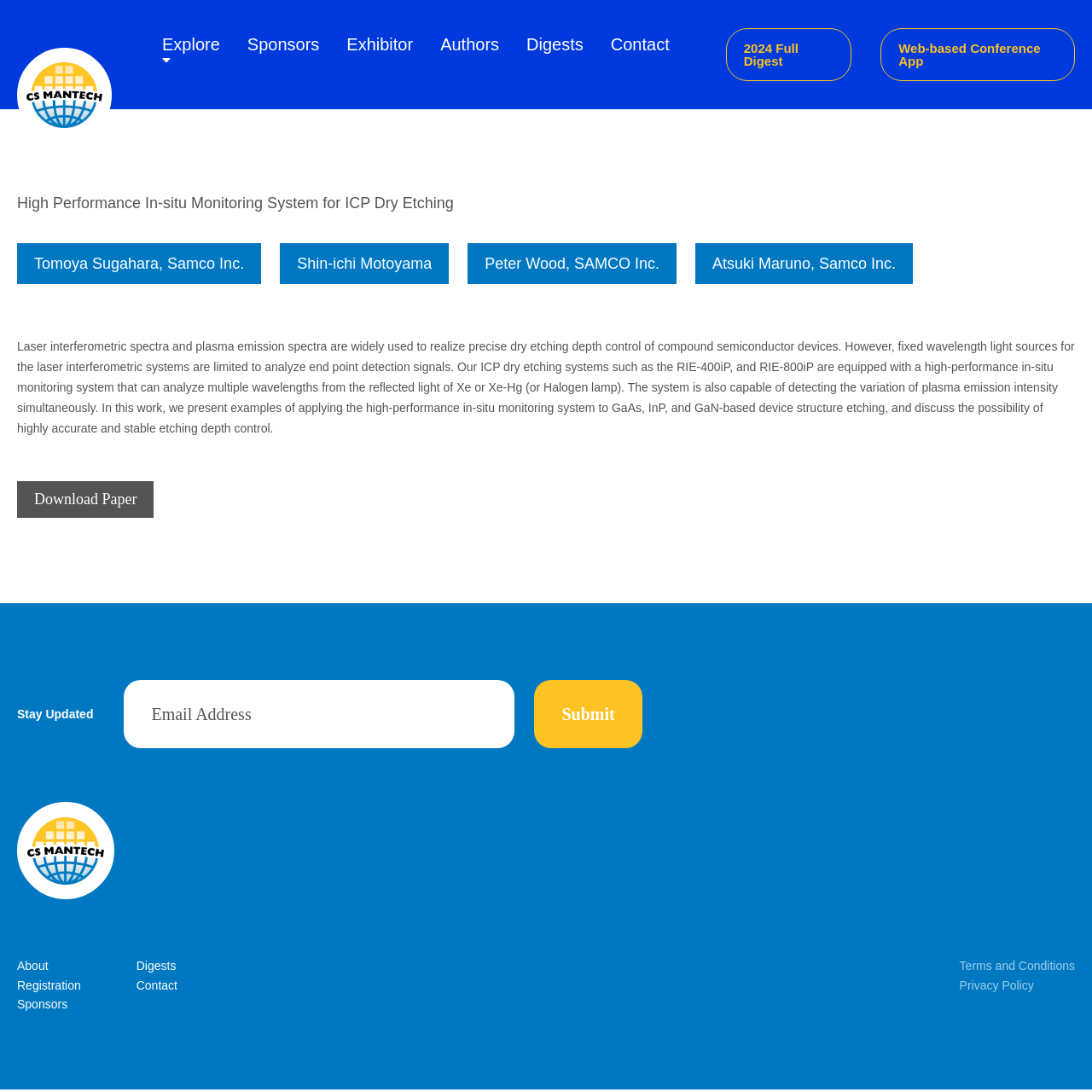Provide the bounding box coordinates of the HTML element this sentence describes: "parent_node: Stay Updated value="Submit"". The bounding box coordinates consist of four float numbers between 0 and 1, i.e., [left, top, right, bottom].

[0.489, 0.623, 0.588, 0.685]